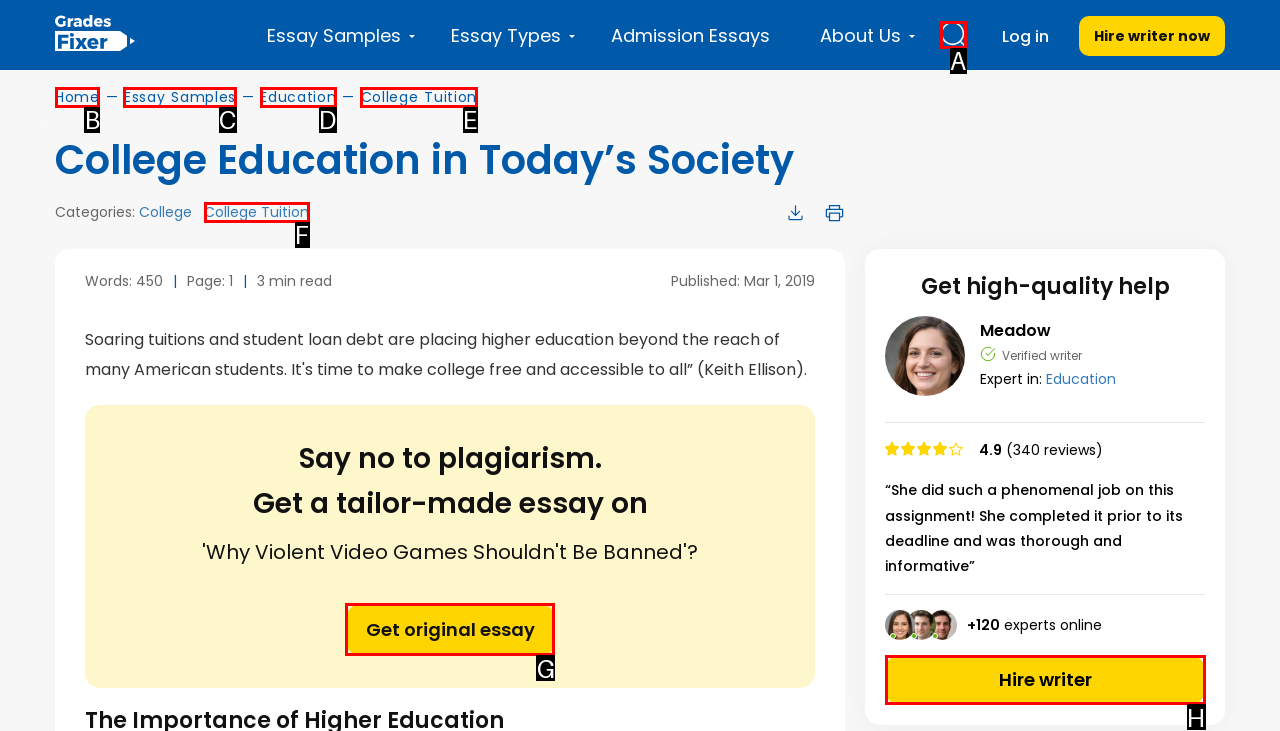Identify the correct UI element to click for this instruction: Search for essays
Respond with the appropriate option's letter from the provided choices directly.

A